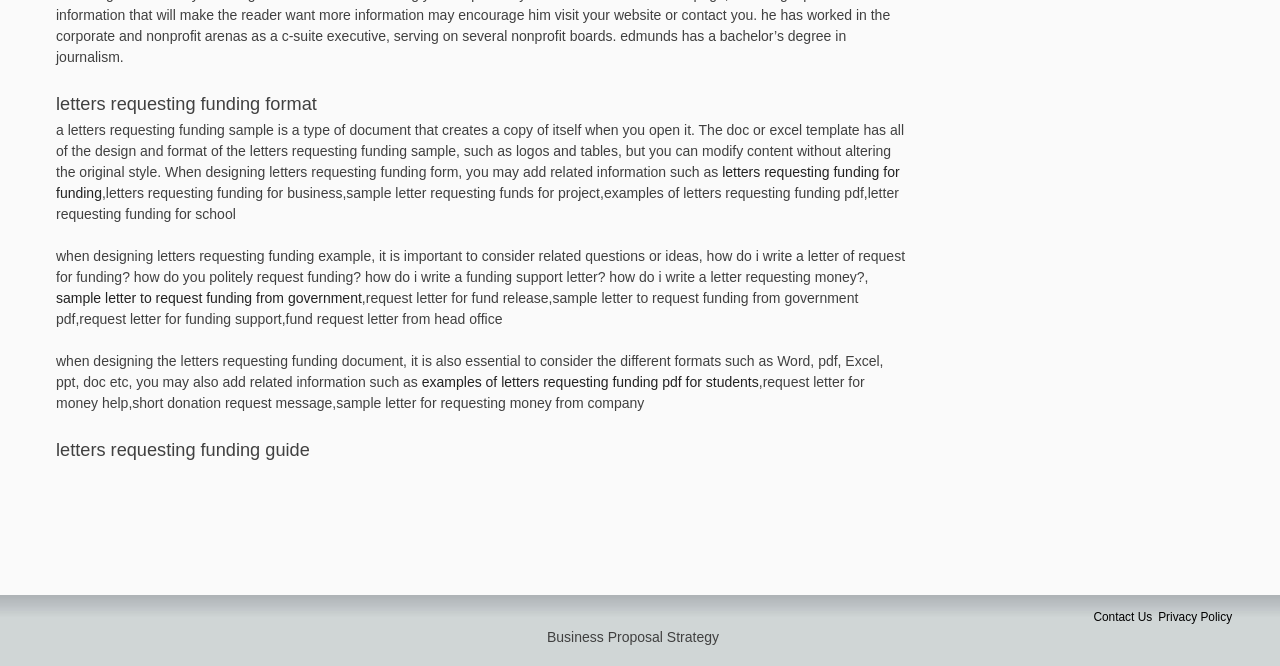Locate the bounding box coordinates for the element described below: "Privacy Policy". The coordinates must be four float values between 0 and 1, formatted as [left, top, right, bottom].

[0.905, 0.916, 0.963, 0.937]